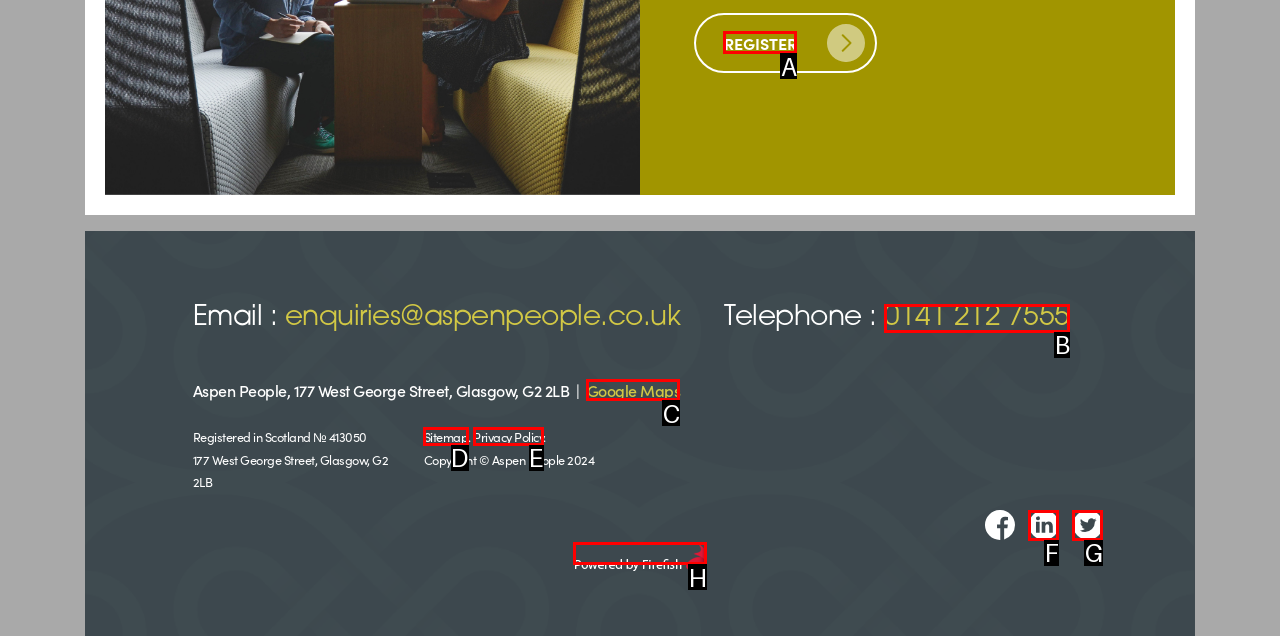Select the proper UI element to click in order to perform the following task: View the location on Google Maps. Indicate your choice with the letter of the appropriate option.

C